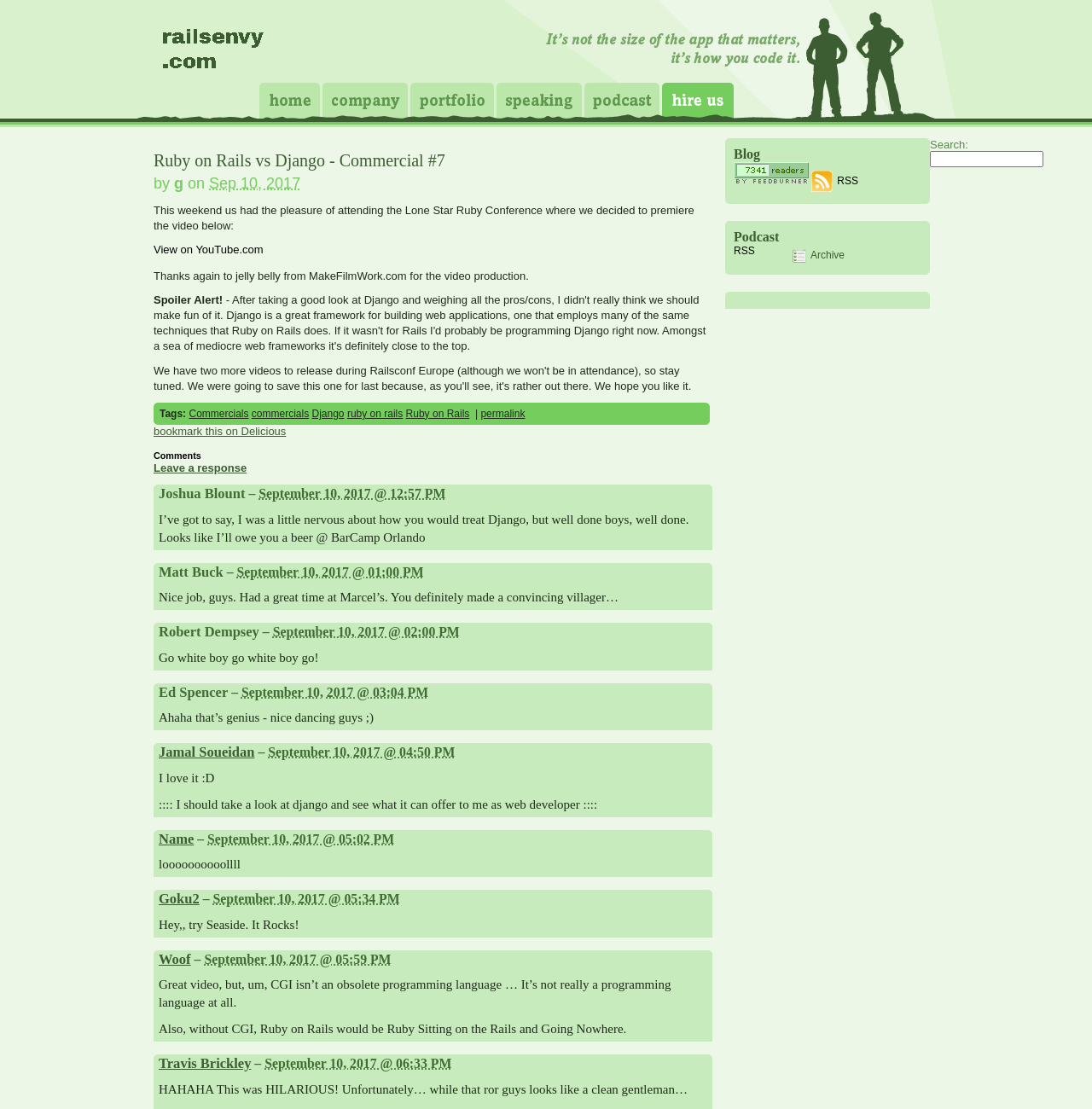Determine the bounding box coordinates of the element's region needed to click to follow the instruction: "Click on the 'permalink' link". Provide these coordinates as four float numbers between 0 and 1, formatted as [left, top, right, bottom].

[0.44, 0.368, 0.481, 0.378]